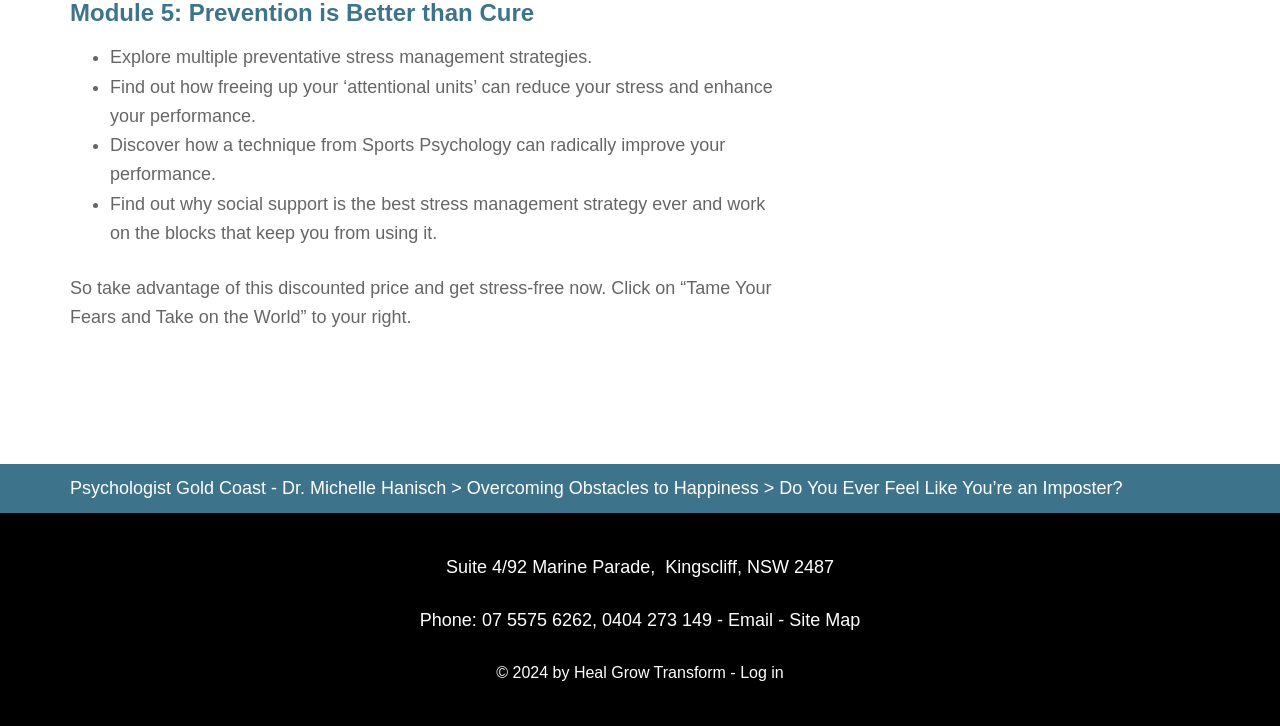Identify the bounding box of the HTML element described as: "Log in".

[0.578, 0.914, 0.612, 0.938]